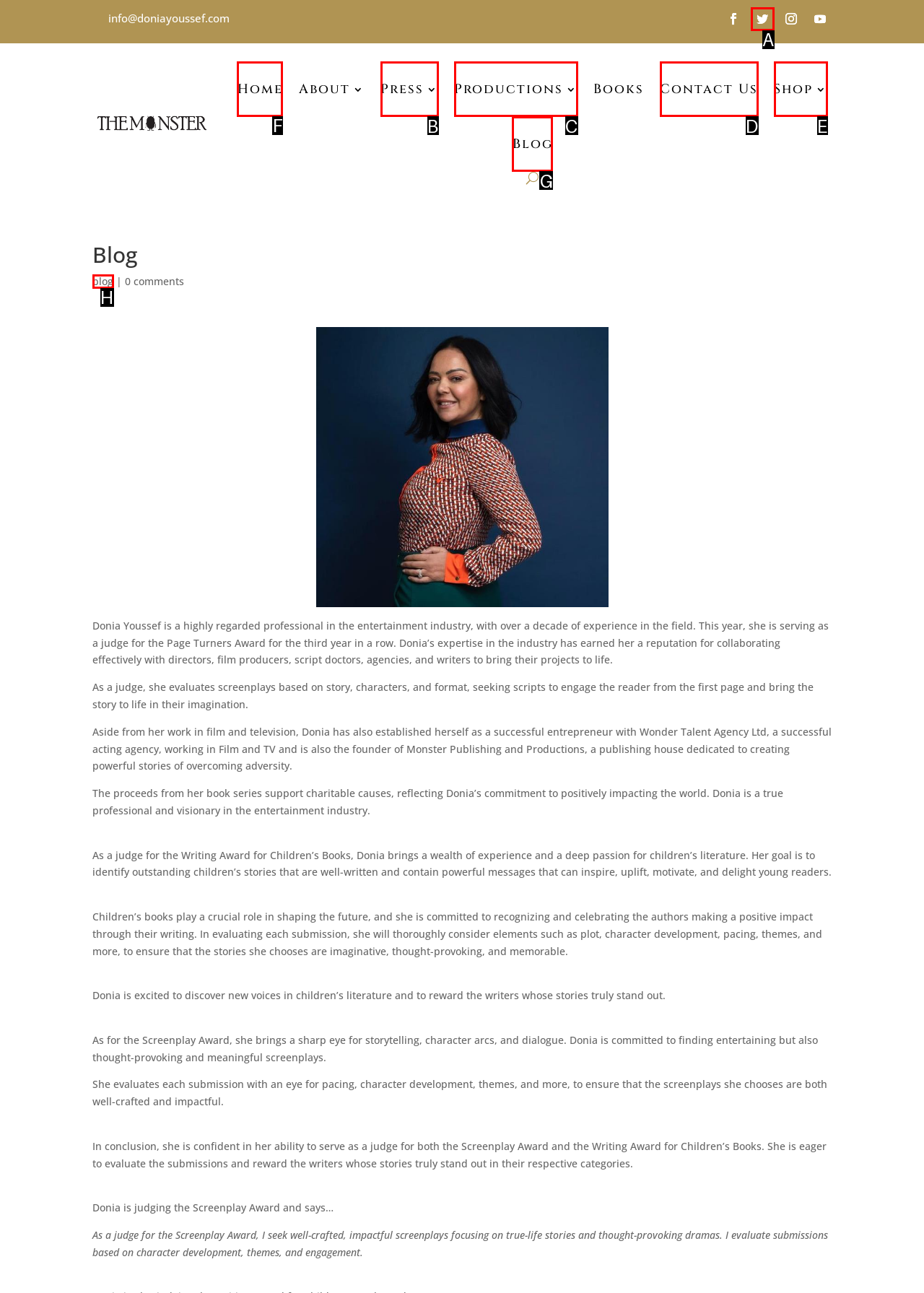Find the HTML element to click in order to complete this task: Click the Home link
Answer with the letter of the correct option.

F